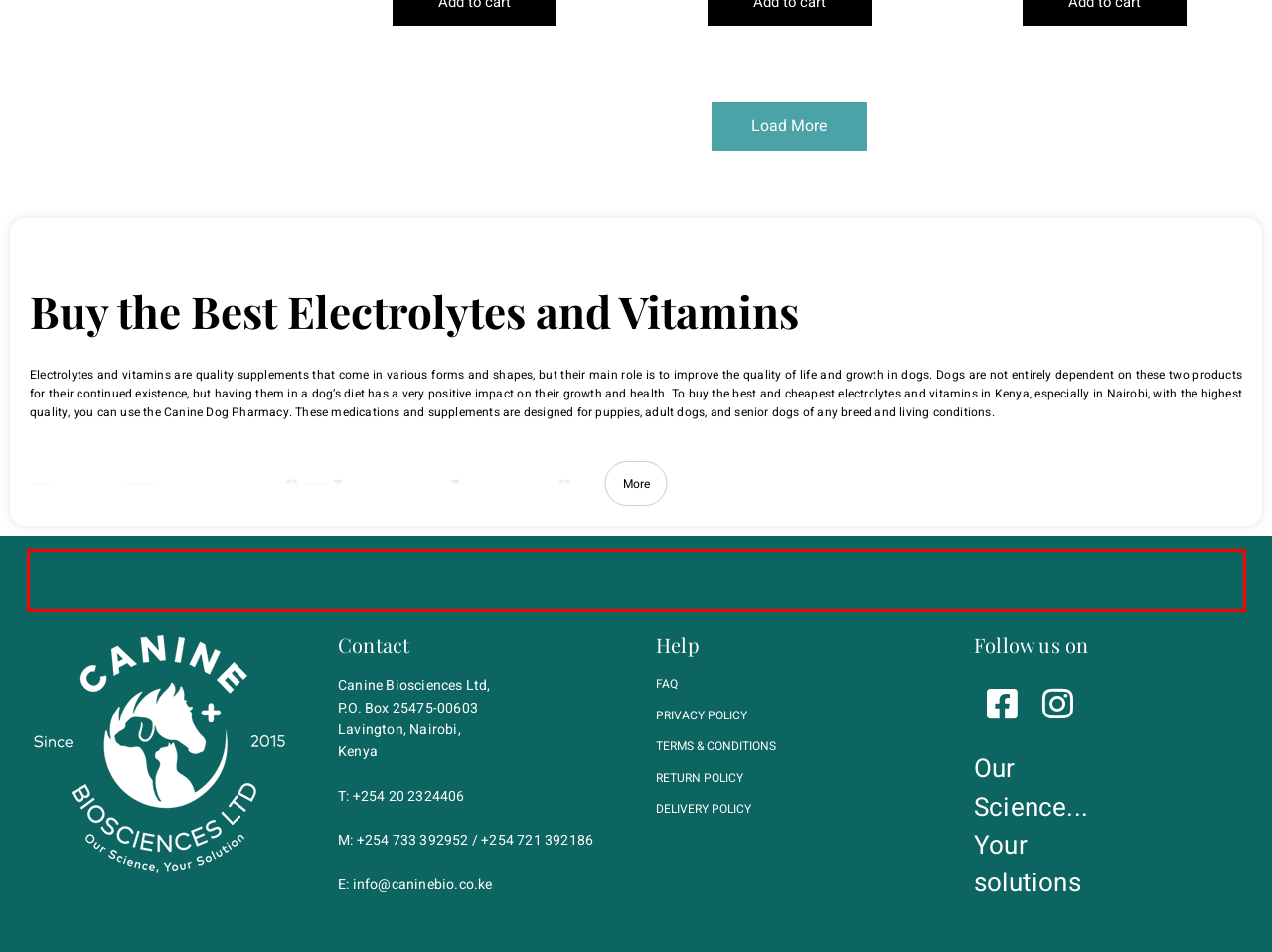Locate the red bounding box in the provided webpage screenshot and use OCR to determine the text content inside it.

Electrolytes are mineral substances such as salt, calcium, potassium, magnesium, and sodium that naturally exist in a dog’s body. The levels of electrolytes in a dog’s body are balanced, which helps maintain the hydration and overall well-being of dogs. However, there are times when beloved dogs lose a significant amount of body fluids due to severe heat, diarrhea and vomiting, or exercise. Losing body fluids and an imbalance of electrolytes has its consequences. Weakness, fatigue, lethargy, and muscle cramps are the result of dehydration and an imbalance of electrolytes in a dog’s body.